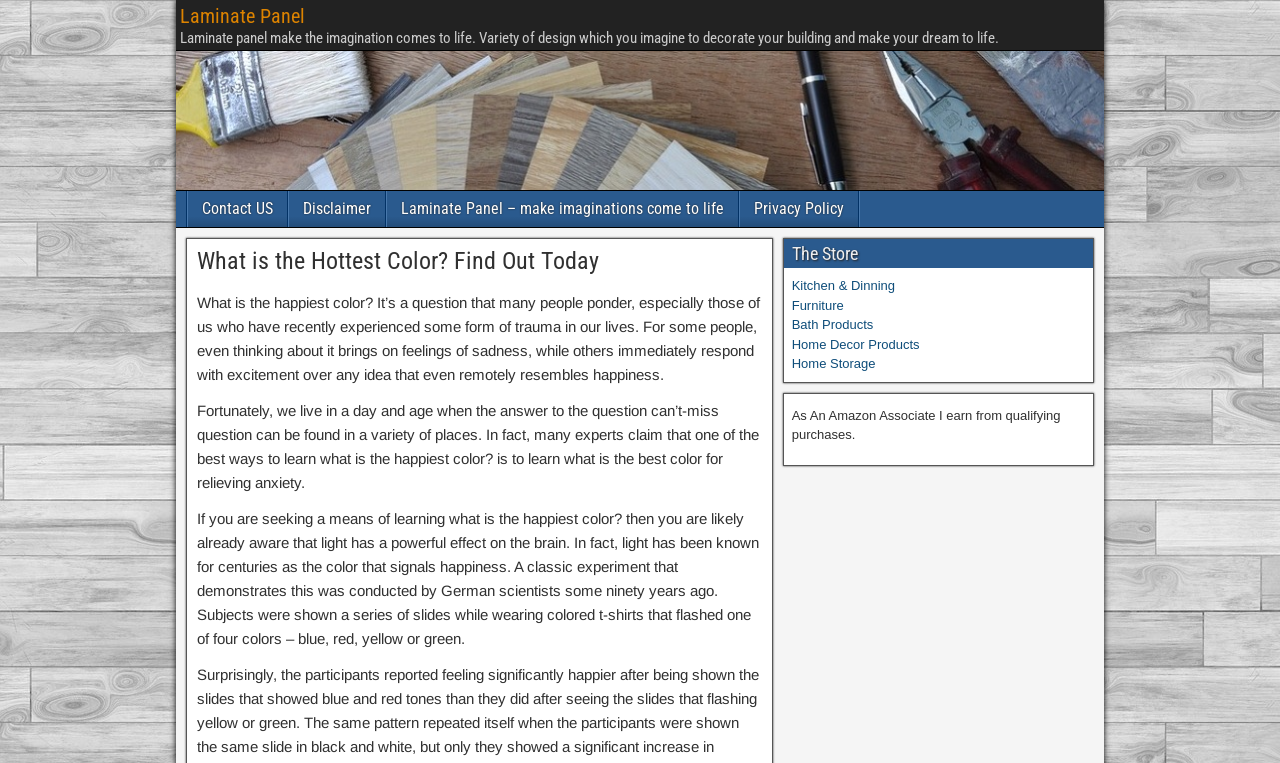What is the tone of the article?
Please provide a detailed answer to the question.

The tone of the article is informative, as it provides information about the concept of the happiest color, its relation to anxiety, and the effects of light on the brain, without expressing a personal opinion or emotion.